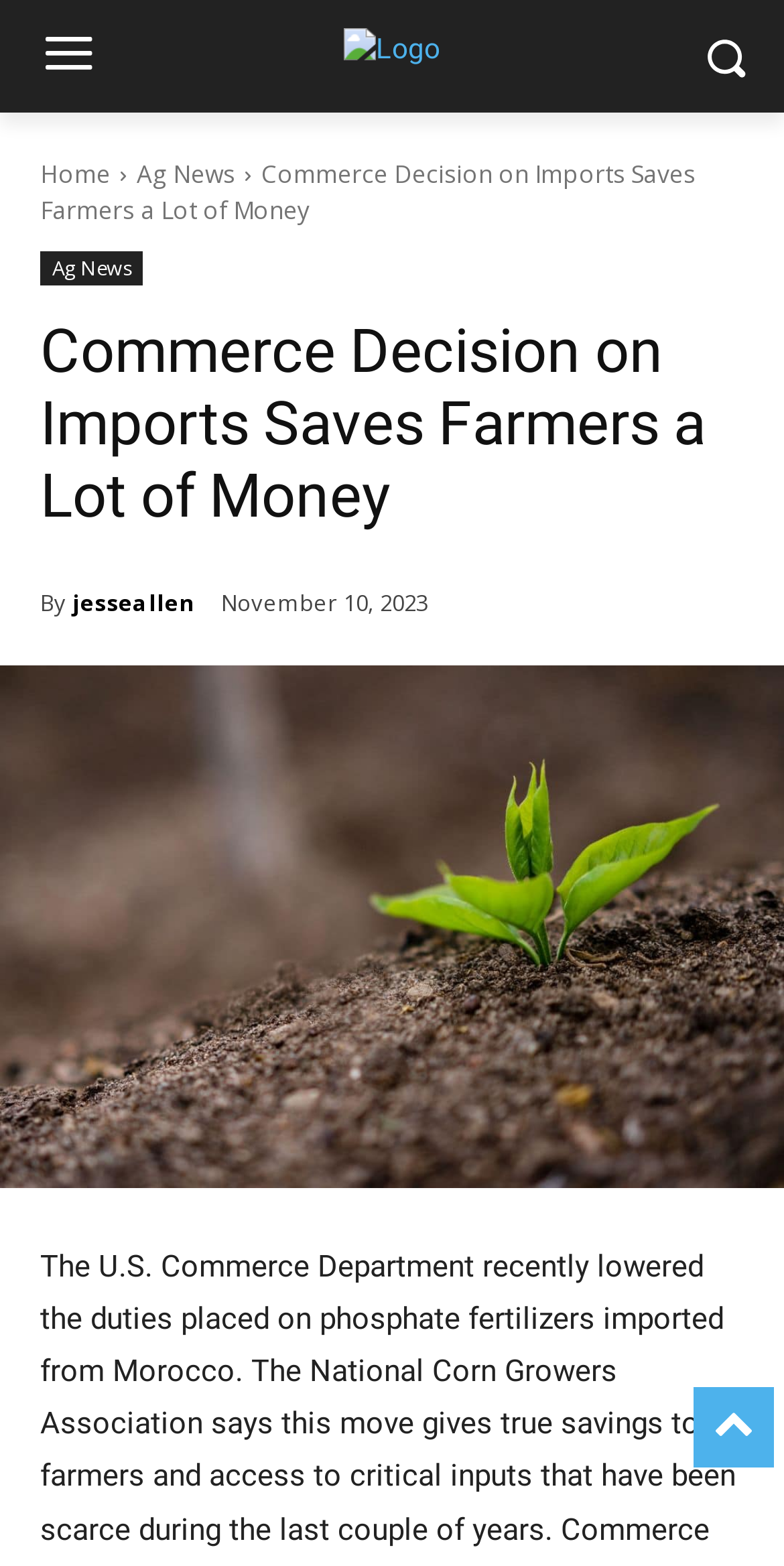Using the elements shown in the image, answer the question comprehensively: How many navigation links are there?

I counted the number of navigation links by looking at the links with text 'Home', 'Ag News', and 'Ag News'. There are three links in total, so the answer is 3.